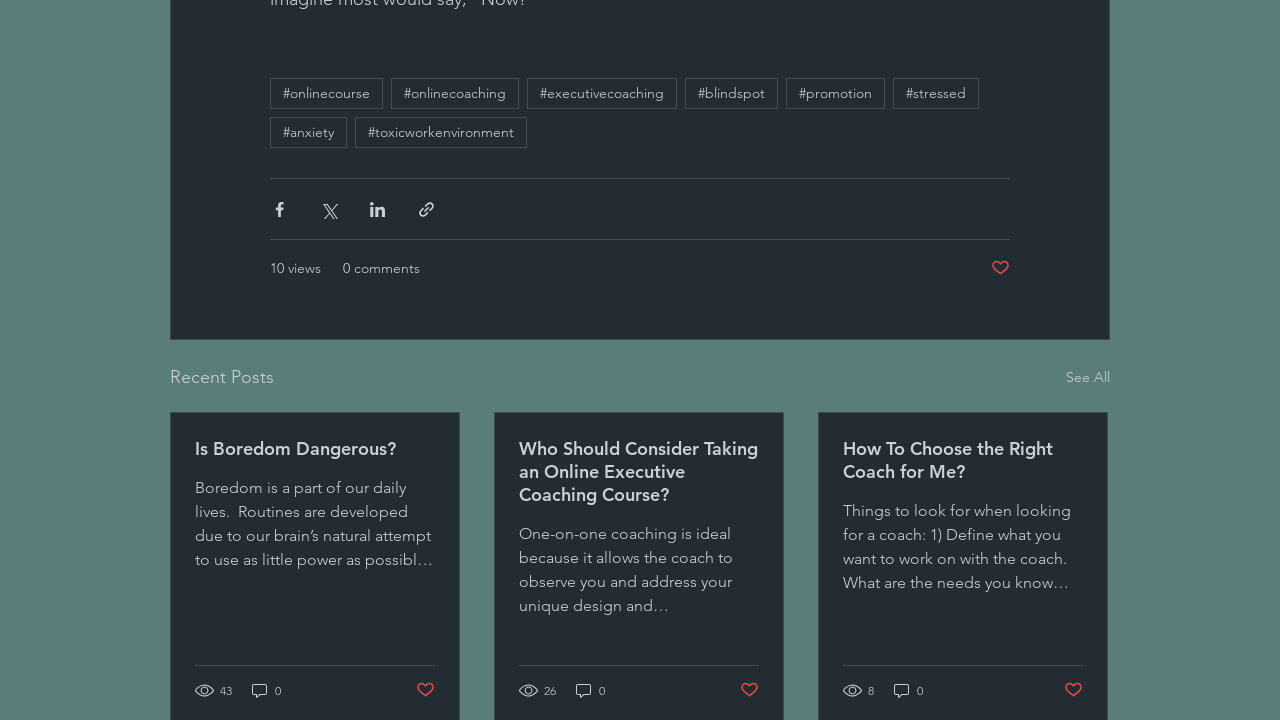Reply to the question with a single word or phrase:
How many comments does the third post have?

0 comments